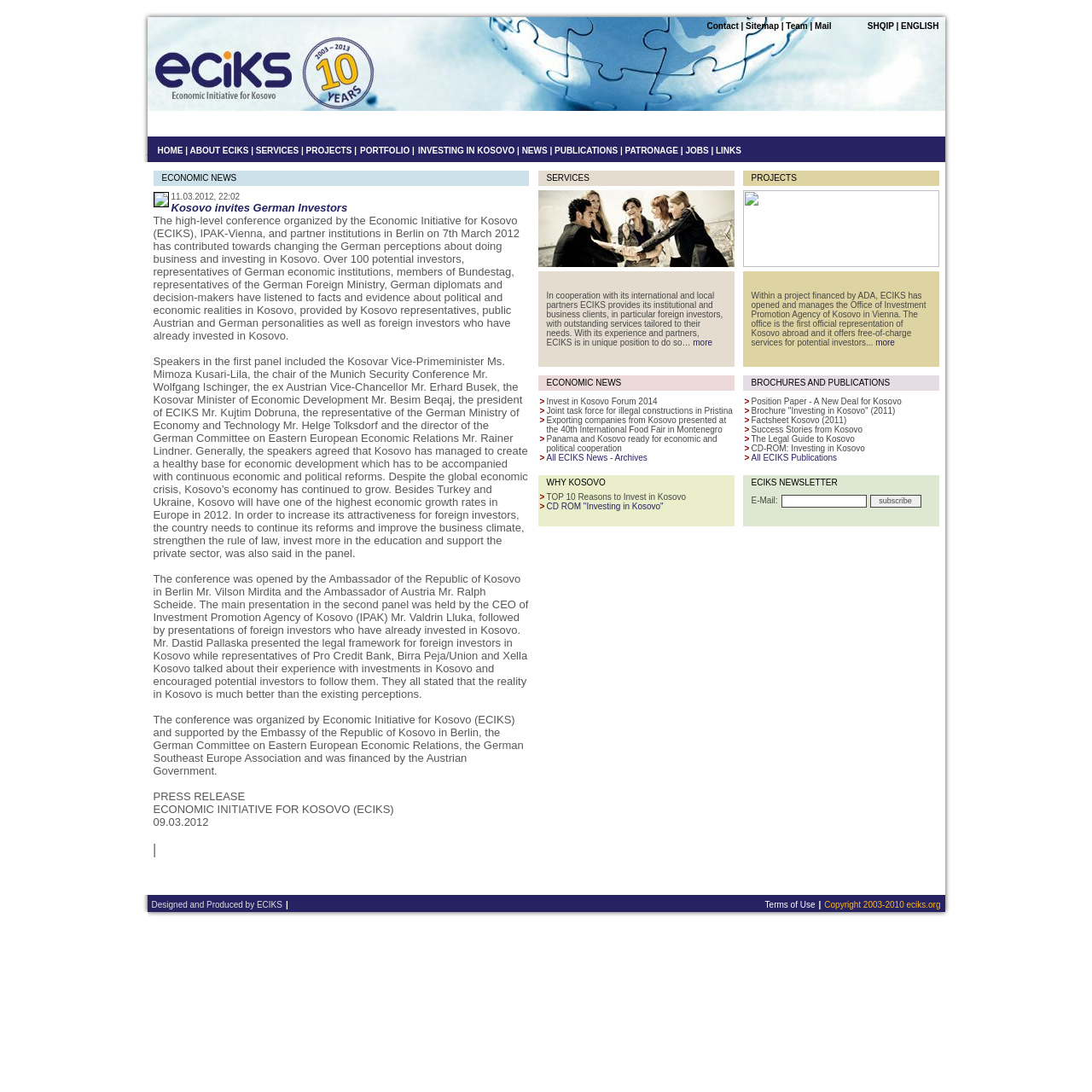What is the name of the Kosovar Vice-Primeminister who spoke at the conference?
Answer the question with detailed information derived from the image.

The webpage mentions that Ms. Mimoza Kusari-Lila, the Kosovar Vice-Primeminister, was one of the speakers at the conference.